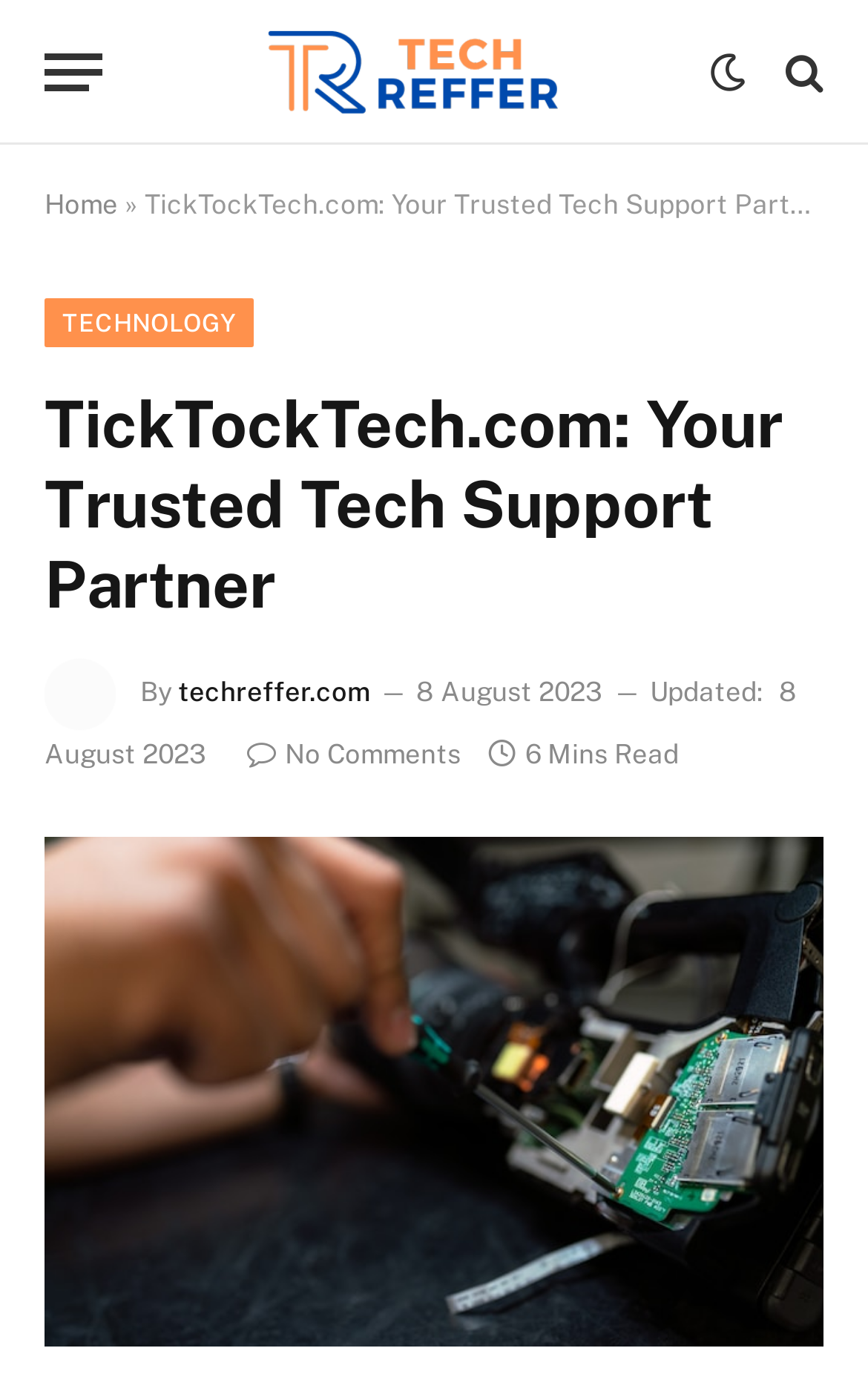Use a single word or phrase to answer the question: 
What is the date of the last update?

8 August 2023